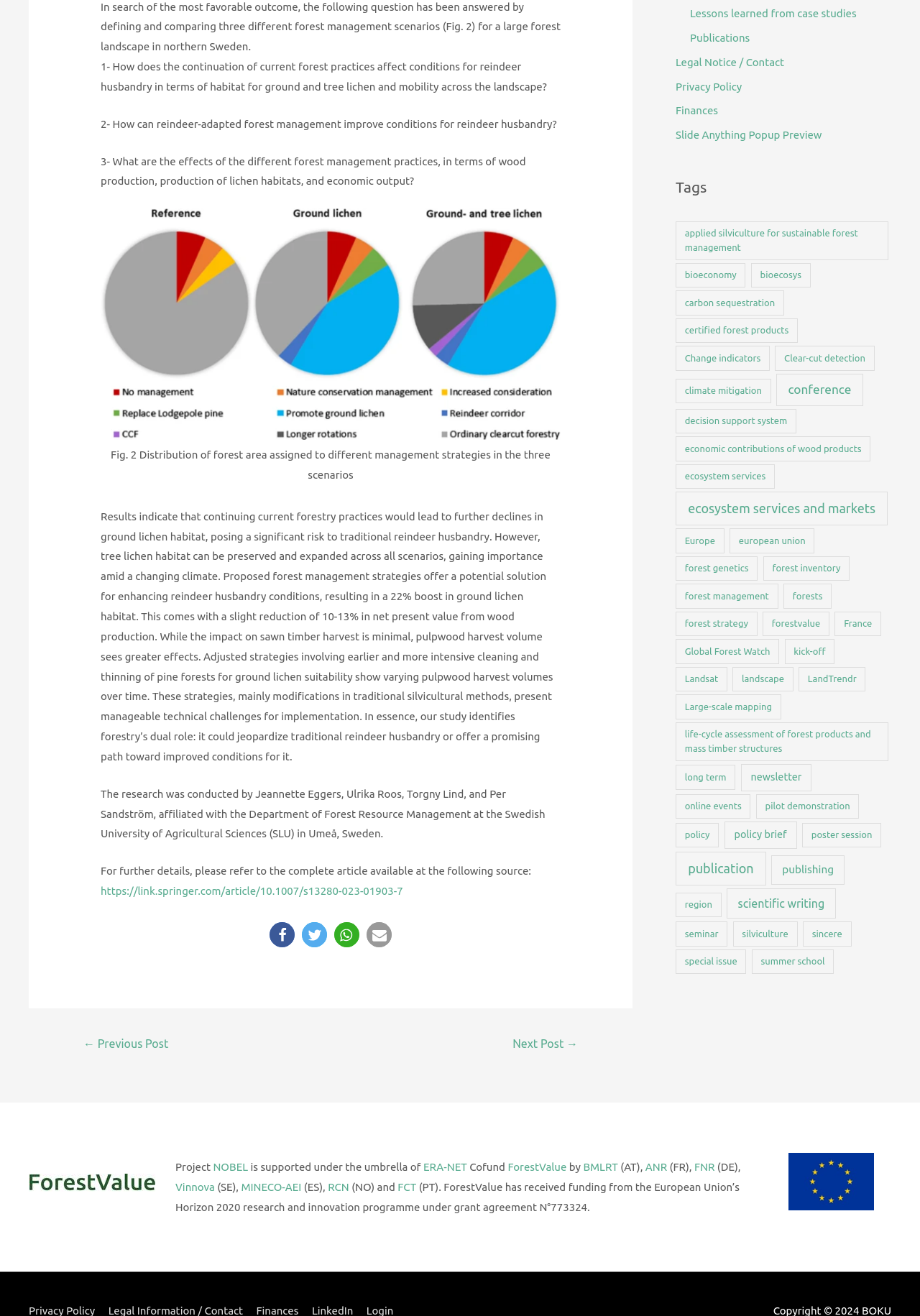Give the bounding box coordinates for this UI element: "Slide Anything Popup Preview". The coordinates should be four float numbers between 0 and 1, arranged as [left, top, right, bottom].

[0.734, 0.098, 0.893, 0.107]